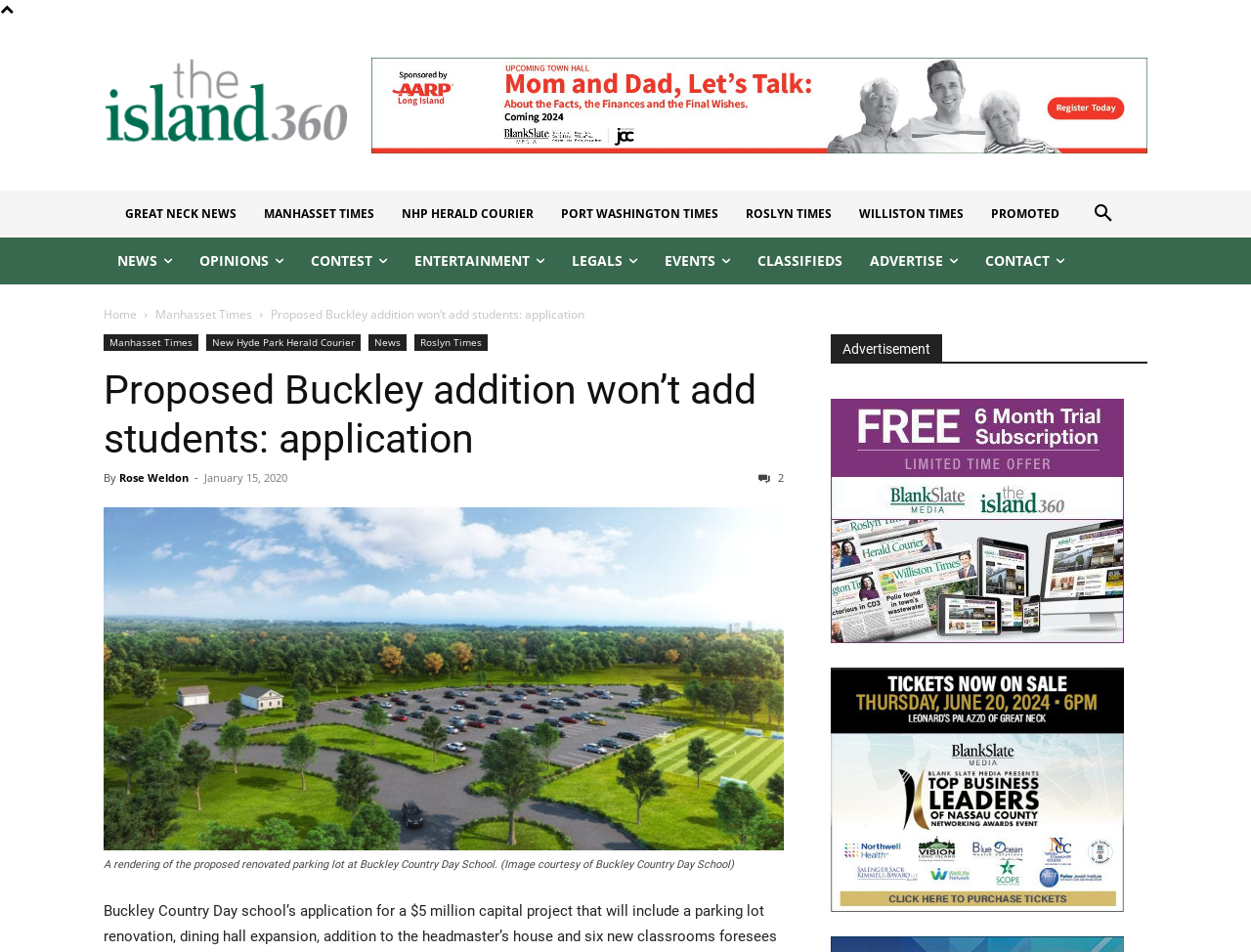Generate a comprehensive description of the contents of the webpage.

The webpage appears to be a news article from The Island 360, with the title "Proposed Buckley addition won't add students: application". At the top left corner, there is a logo of The Island Now, accompanied by a search button and several links to other news sources, including GREAT NECK NEWS, MANHASSET TIMES, and PORT WASHINGTON TIMES.

Below the logo, there are several links to different sections of the website, such as NEWS, OPINIONS, CONTEST, ENTERTAINMENT, and LEGALS. On the right side of these links, there is a section labeled "EVENTS".

The main article begins with a heading that repeats the title, followed by a byline that reads "By Rose Weldon" and a timestamp of "January 15, 2020". The article text is not explicitly described in the accessibility tree, but it likely discusses the proposed addition to Buckley Country Day School.

To the right of the article text, there is a figure with an image of a rendering of the proposed renovated parking lot at Buckley Country Day School, accompanied by a caption that describes the image.

At the bottom of the page, there are two advertisements, one labeled "Blank-Slate-Media-300×250-px copy" and another labeled "TBL Cube_tkts".